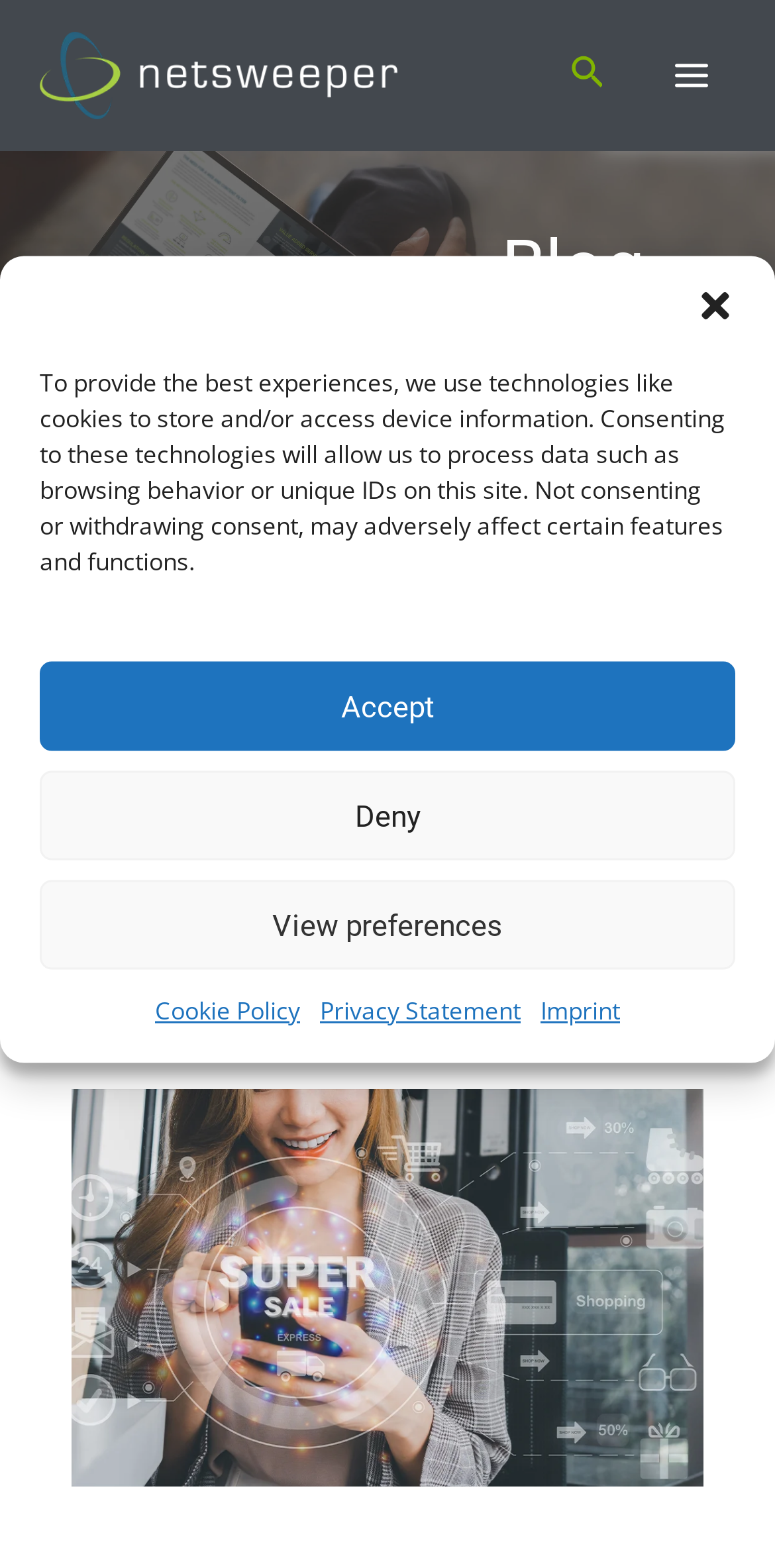Describe every aspect of the webpage in a detailed manner.

The webpage appears to be a blog article discussing online shopping scams on Black Friday and Cyber Monday. At the top of the page, there is a dialog box for managing cookie consent, which contains a message explaining the use of technologies like cookies to store and access device information. Below this dialog box, there are three buttons: "Accept", "Deny", and "View preferences". Additionally, there are three links: "Cookie Policy", "Privacy Statement", and "Imprint".

To the left of the dialog box, there is a link to "Netsweeper" and an image of the Netsweeper logo. Above this, there is a search icon link with a small image. On the top right corner, there is a main menu button with an image.

The main content of the page is a blog article with a heading "Blog" and a subheading "34 MILLION AMERICANS HIT BY ONLINE SHOPPING SCAMS ON BLACK FRIDAY AND CYBER MONDAY". Below the subheading, there is a date "November 27, 2023". The article's content is not explicitly described in the accessibility tree, but it likely discusses the topic of online shopping scams during Black Friday and Cyber Monday.